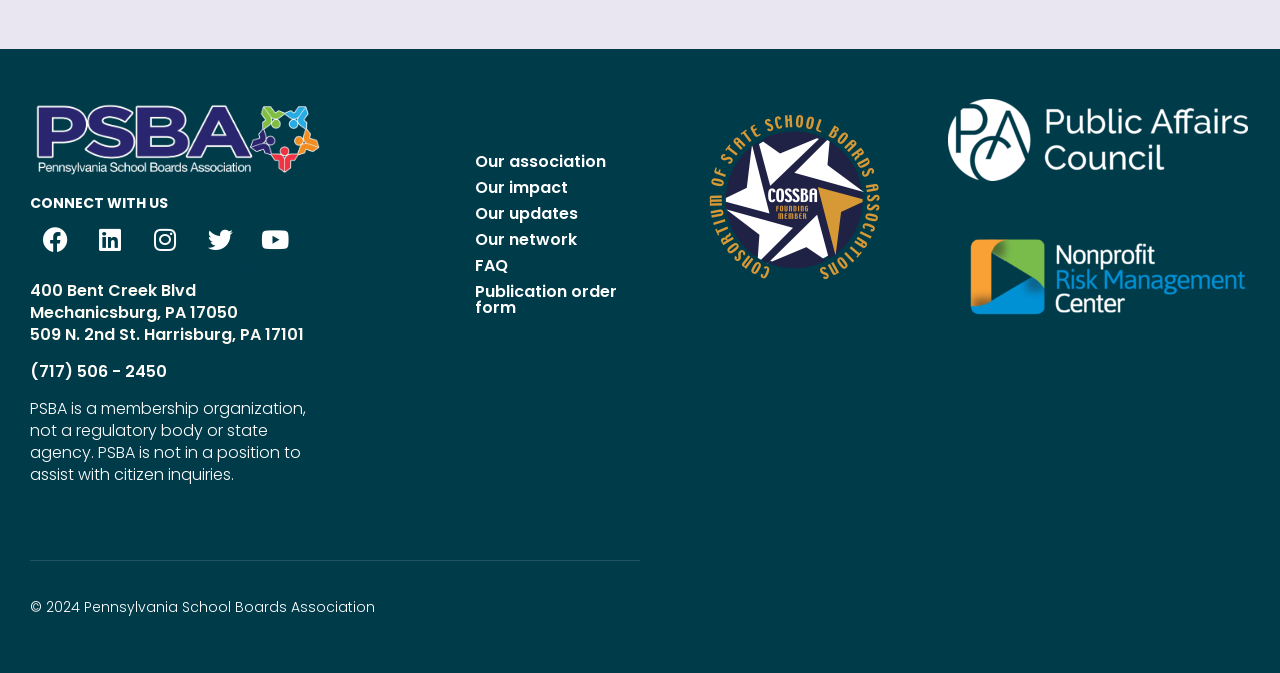Please look at the image and answer the question with a detailed explanation: What is the organization's name?

The organization's name can be inferred from the logo 'PSBA color logo outlined in white' and the text 'Pennsylvania School Boards Association' in the footer.